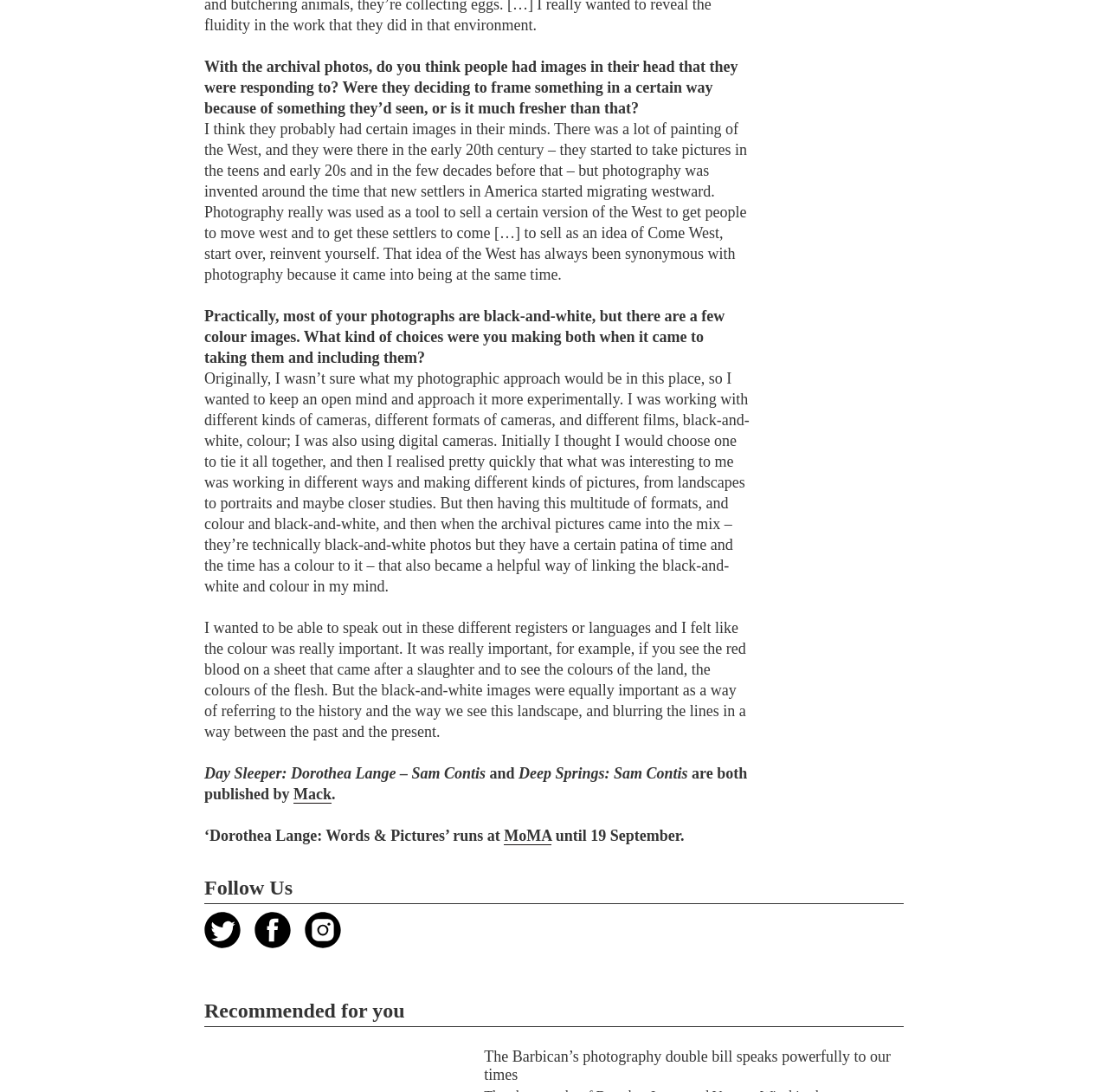Using the details in the image, give a detailed response to the question below:
What is the publisher of the photographer's books?

The article mentions that the photographer's books, 'Day Sleeper: Dorothea Lange' and 'Deep Springs: Sam Contis', are both published by Mack.